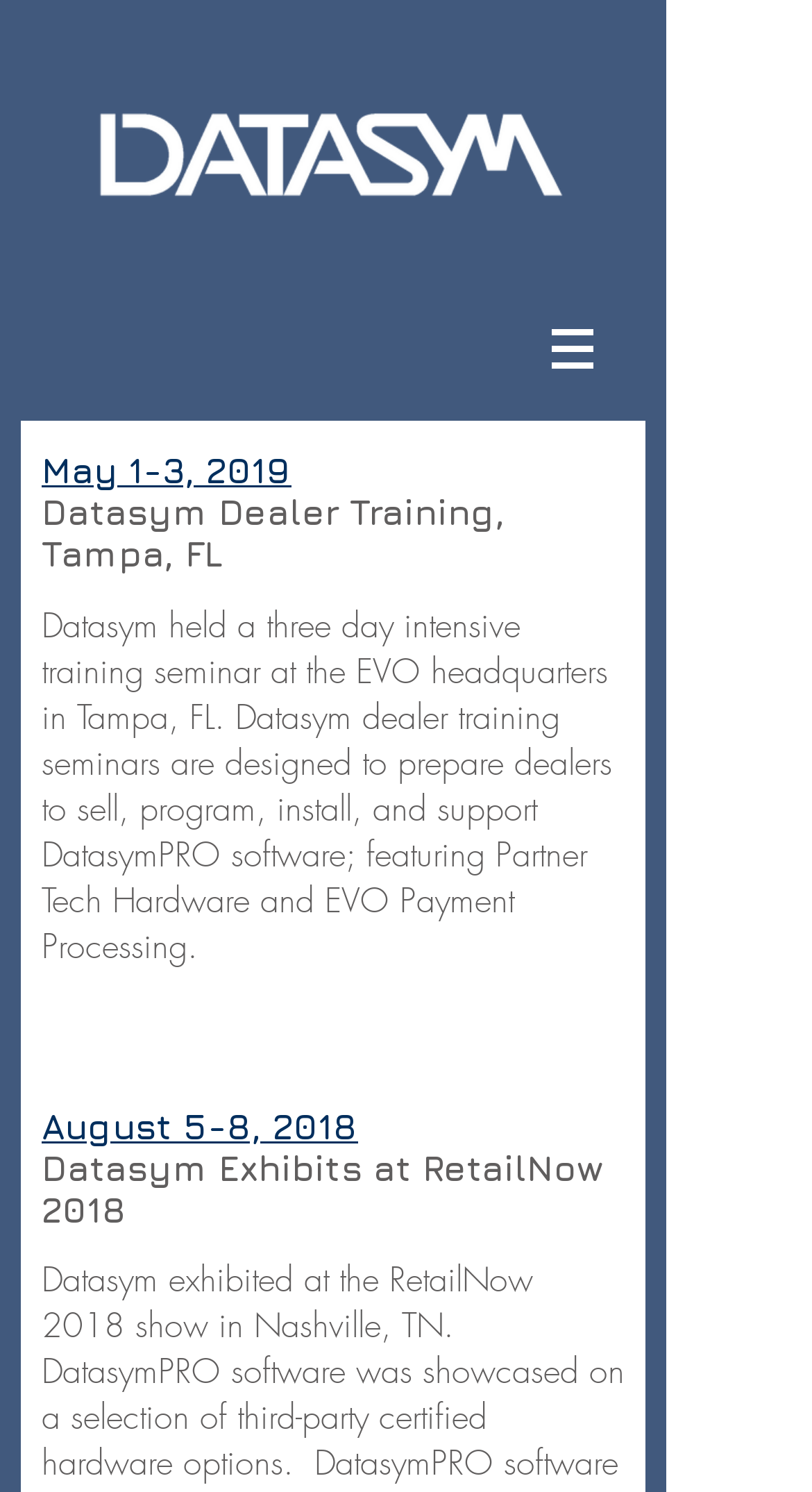What is the name of the payment processing company mentioned on the webpage?
Please provide a single word or phrase based on the screenshot.

EVO Payment Processing